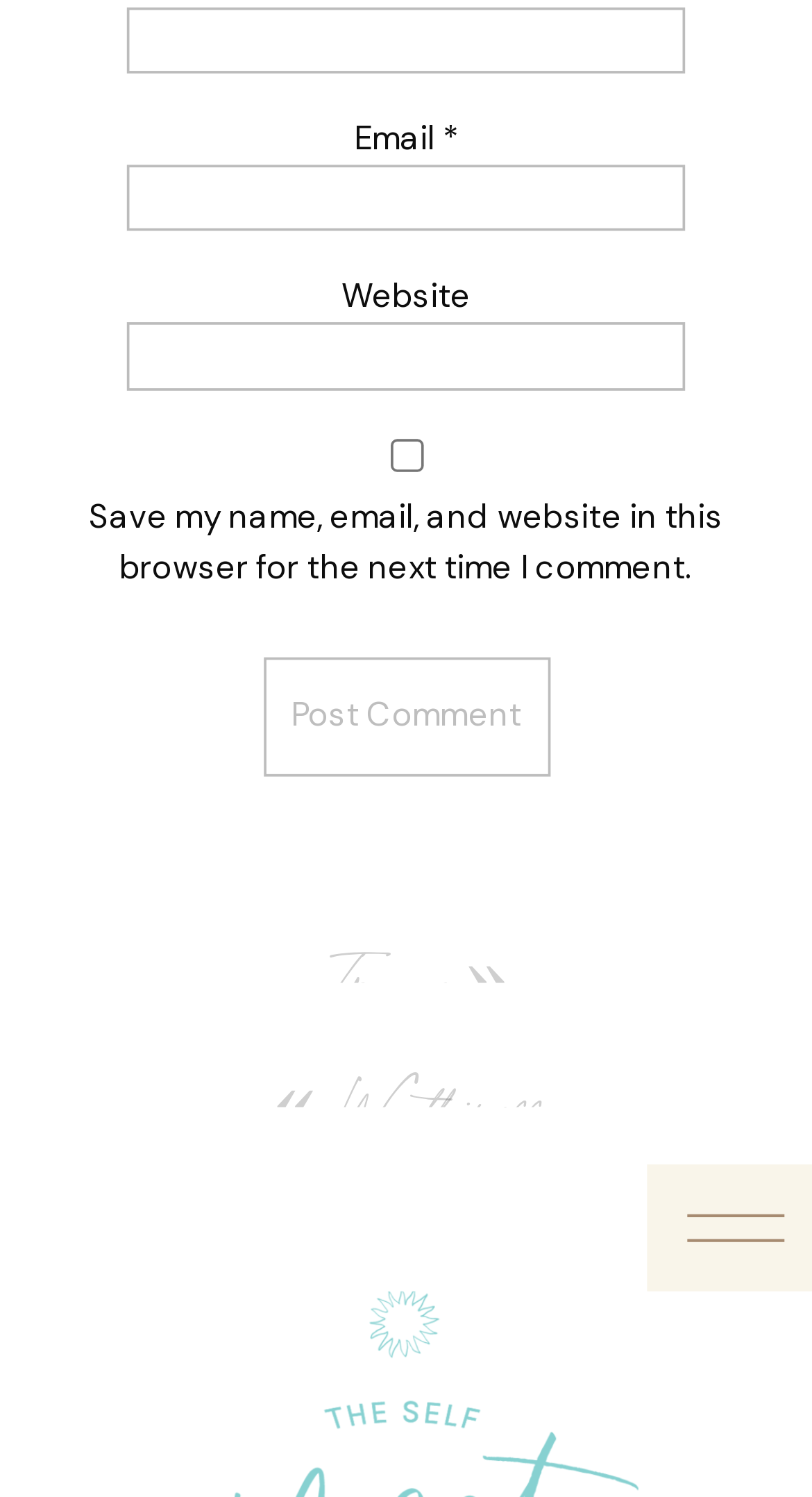What is the button at the bottom of the form for?
Use the image to answer the question with a single word or phrase.

Post Comment